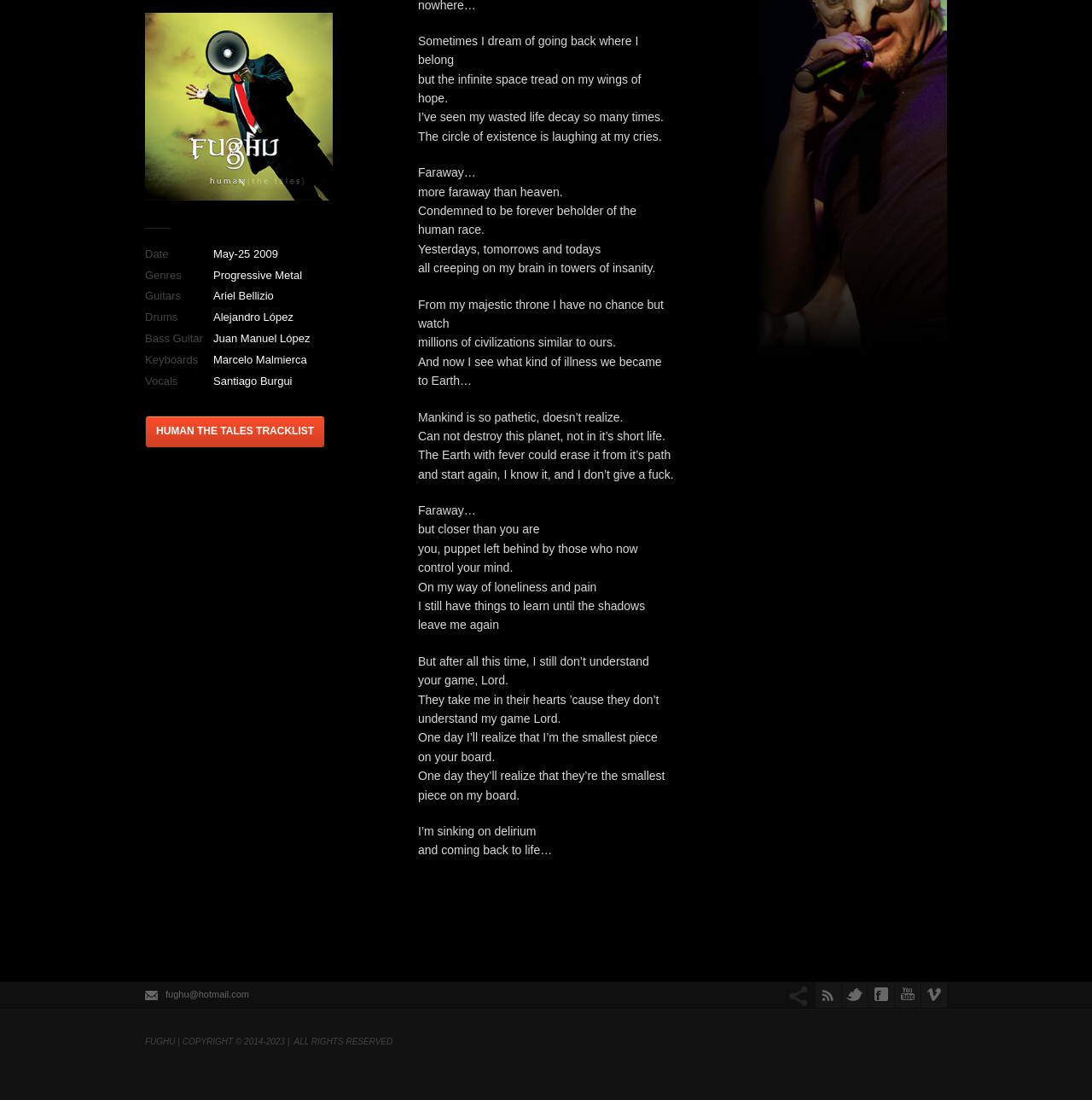Determine the bounding box coordinates in the format (top-left x, top-left y, bottom-right x, bottom-right y). Ensure all values are floating point numbers between 0 and 1. Identify the bounding box of the UI element described by: HUMAN THE TALES TRACKLIST

[0.133, 0.378, 0.298, 0.407]